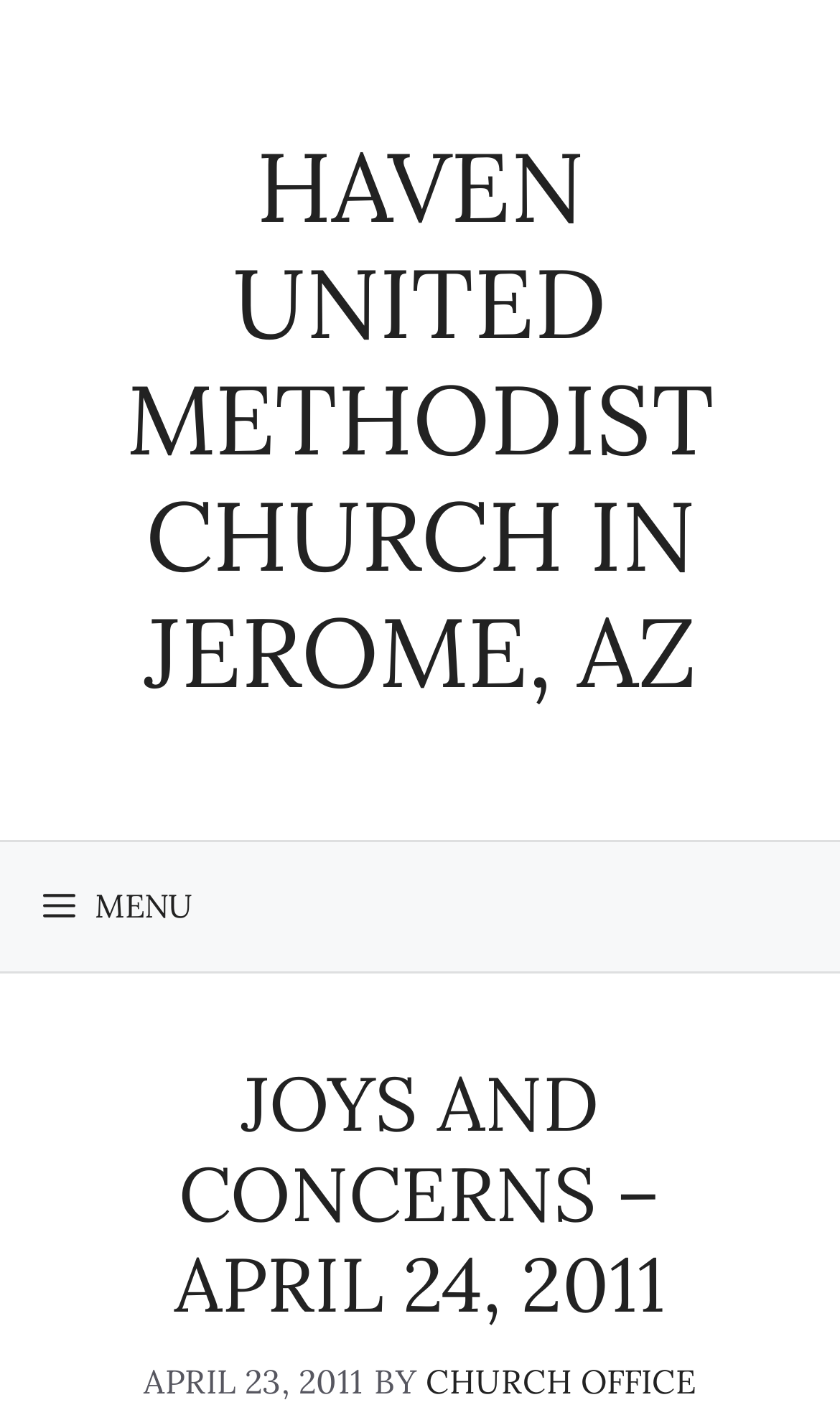Given the following UI element description: "Church Office", find the bounding box coordinates in the webpage screenshot.

[0.506, 0.965, 0.829, 0.994]